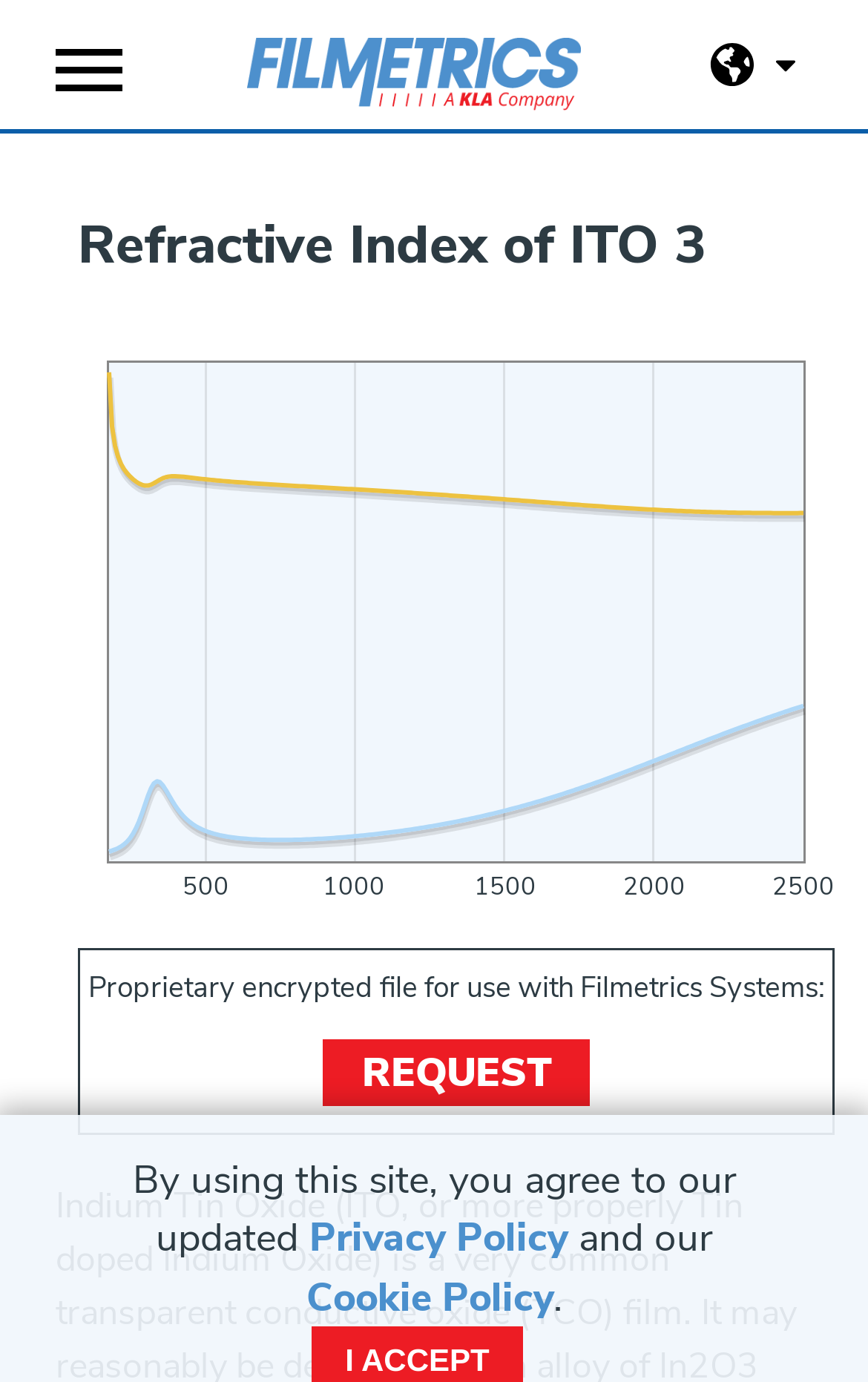Provide the bounding box coordinates of the HTML element described by the text: "aria-label="Menu"". The coordinates should be in the format [left, top, right, bottom] with values between 0 and 1.

[0.064, 0.023, 0.141, 0.071]